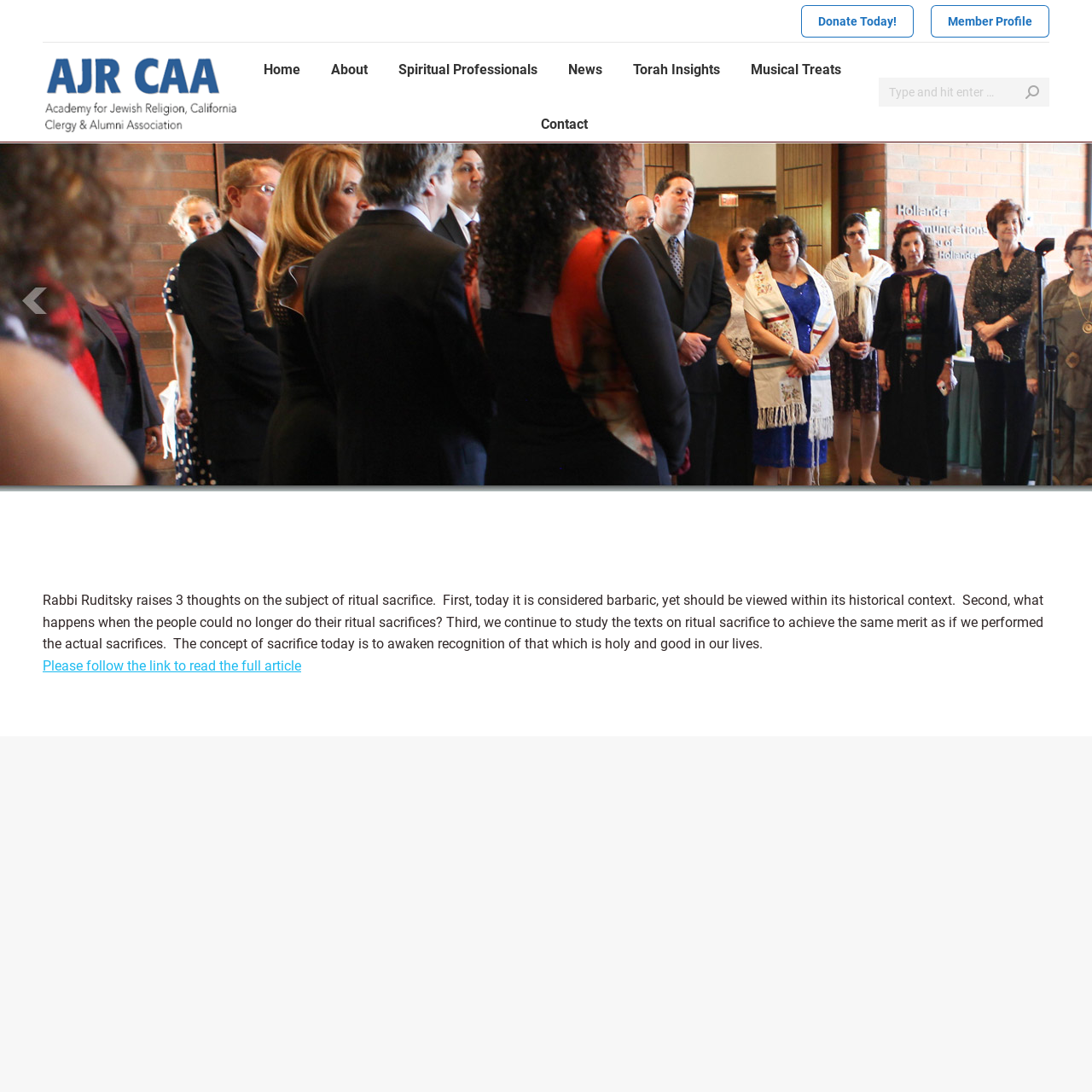How many links are in the top navigation menu?
Please ensure your answer to the question is detailed and covers all necessary aspects.

I counted the links in the top navigation menu, which are 'Home', 'About', 'Spiritual Professionals', 'News', 'Torah Insights', 'Musical Treats', and 'Contact'.